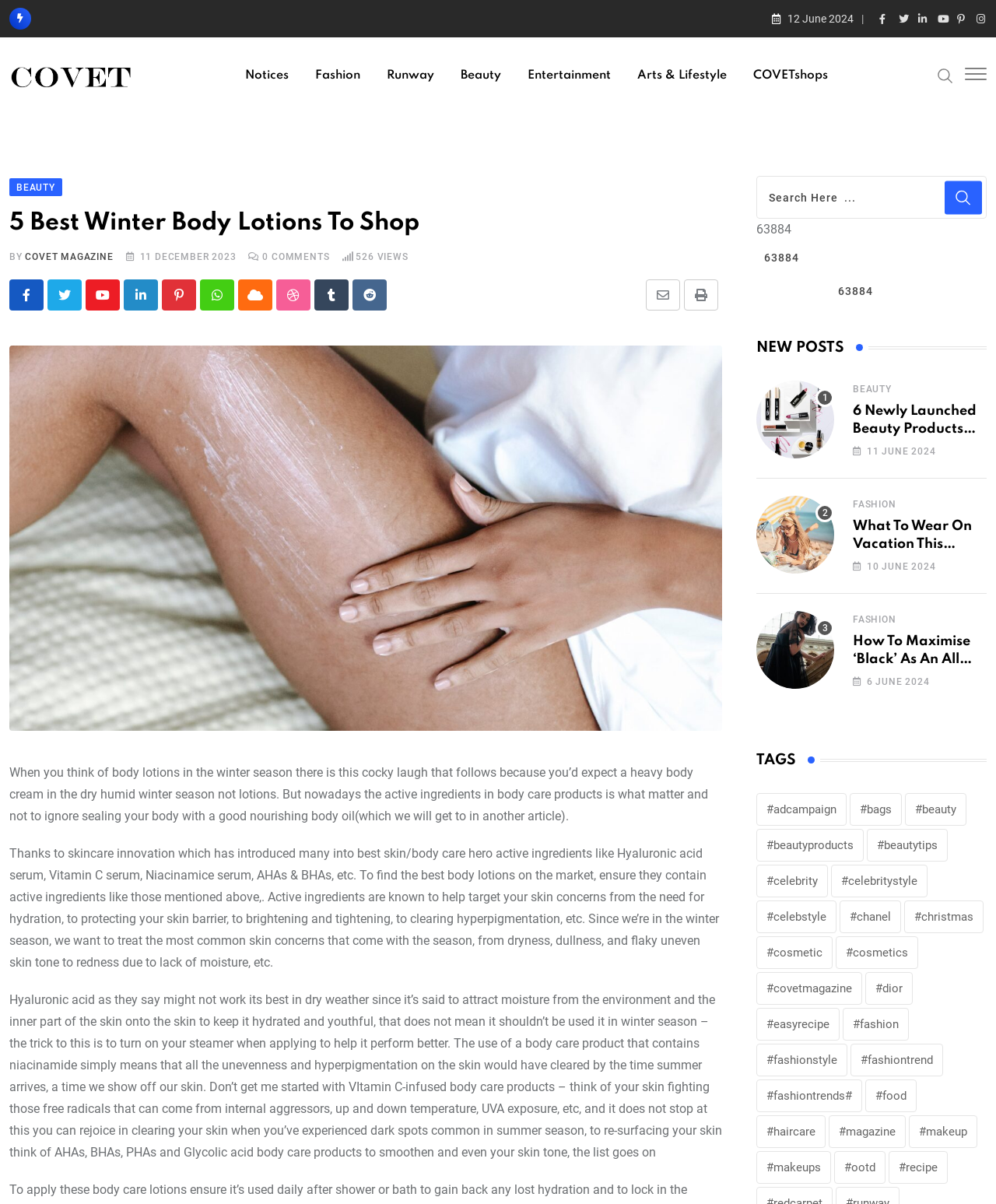Please find and report the bounding box coordinates of the element to click in order to perform the following action: "Search for something". The coordinates should be expressed as four float numbers between 0 and 1, in the format [left, top, right, bottom].

[0.759, 0.146, 0.991, 0.2]